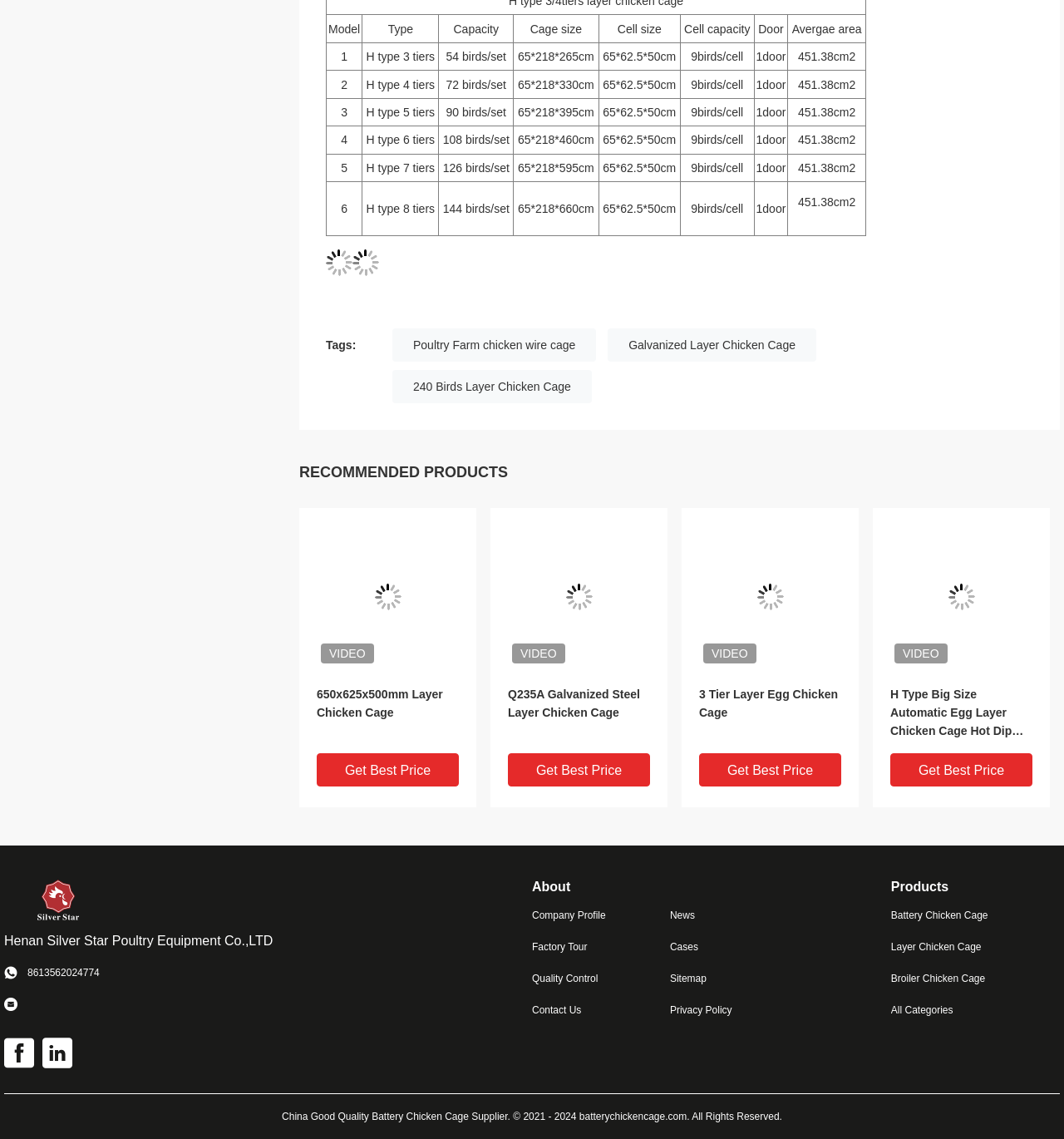Please find the bounding box for the UI component described as follows: "Get Best Price".

[0.837, 0.661, 0.97, 0.691]